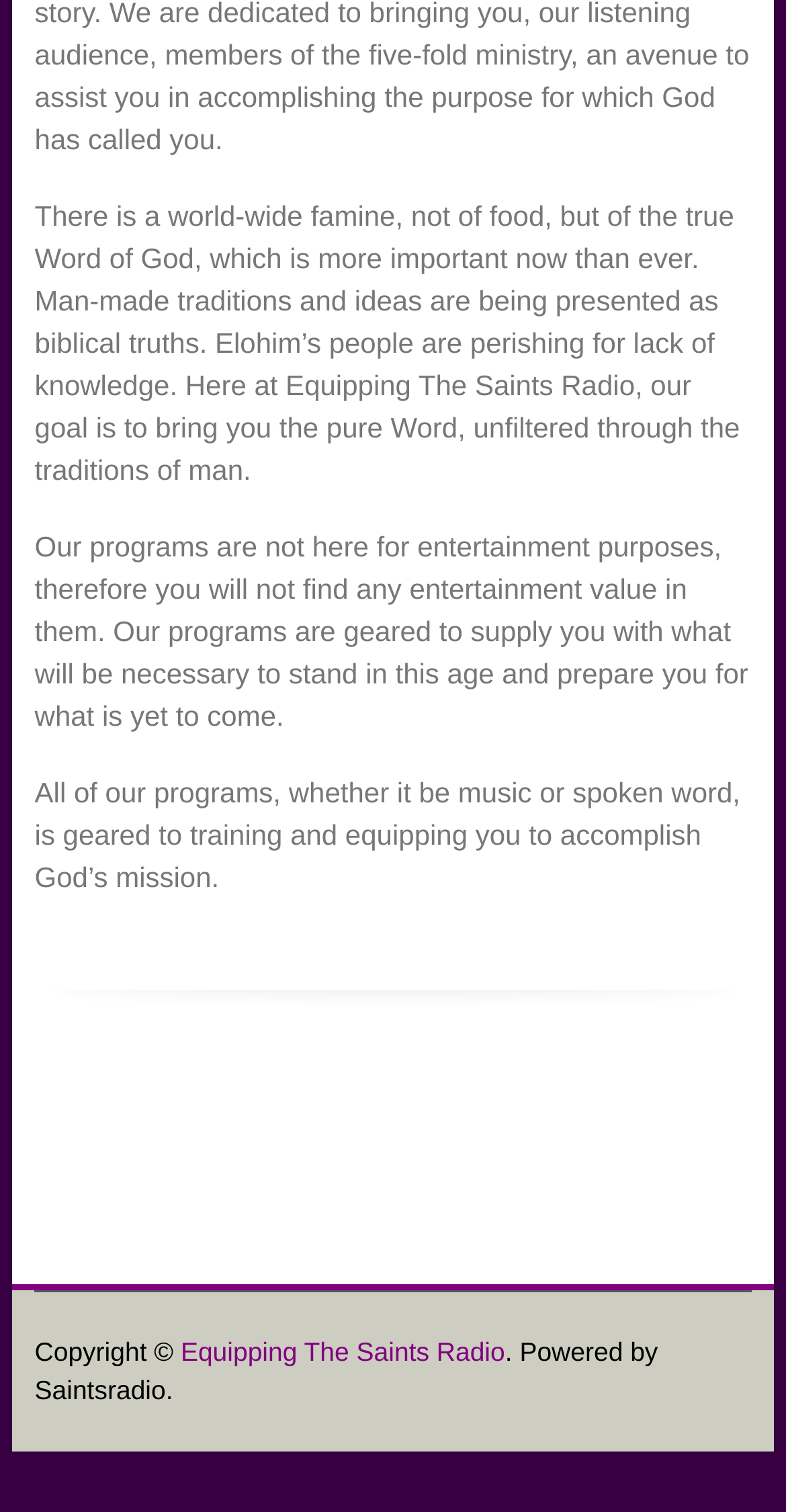Use a single word or phrase to answer the question:
What is the purpose of the programs on this website?

Training and equipping